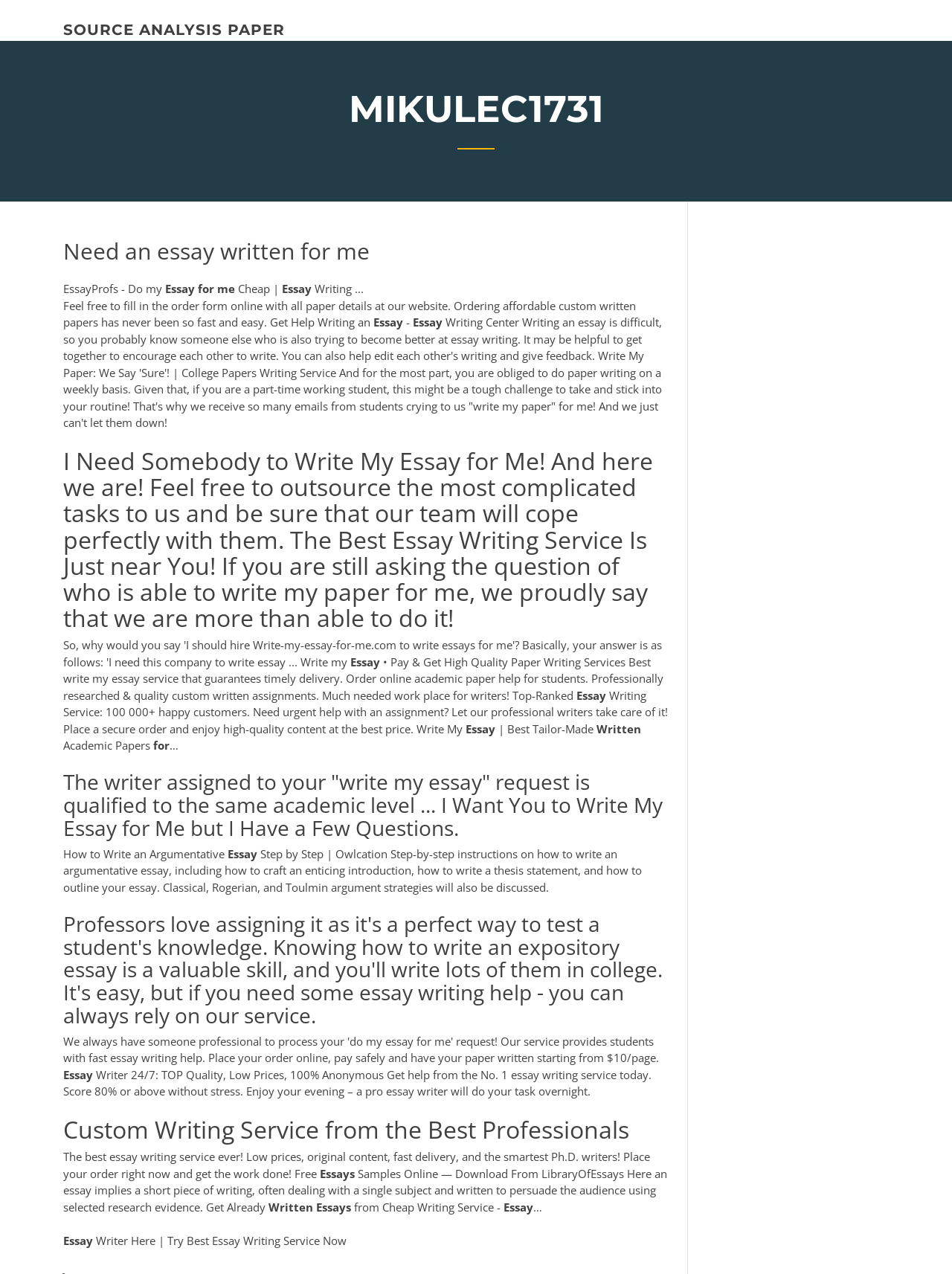Elaborate on the different components and information displayed on the webpage.

This webpage appears to be a custom essay writing service. At the top, there is a link to a "SOURCE ANALYSIS PAPER" and a heading that reads "MIKULEC1731". Below this, there is a prominent heading that says "Need an essay written for me" followed by a brief description of the service. 

To the right of this heading, there are three short lines of text that read "EssayProfs - Do my", "Cheap |", and "Writing...". Below this, there is a paragraph of text that explains the convenience of using the service to order custom written papers.

The majority of the webpage is dedicated to describing the benefits of using the service, including the ability to outsource complicated tasks, receive high-quality paper writing services, and get help with assignments. There are several headings and paragraphs of text that elaborate on these points, including a section that discusses the qualifications of the writers and the process of ordering a paper.

Throughout the webpage, there are also several calls to action, such as "Write My Paper: We Say 'Sure'!" and "Get Help Writing an Essay", that encourage visitors to use the service. Additionally, there are some testimonials and statistics that highlight the success of the service, including "100 000+ happy customers" and "Top-Ranked Essay Writing Service".

At the bottom of the webpage, there are some additional resources, including a link to a guide on "How to Write an Argumentative Essay" and a section that discusses the benefits of using the service for expository essay writing. There are also some final calls to action, including "Get help from the No. 1 essay writing service today" and "Place your order right now and get the work done!".